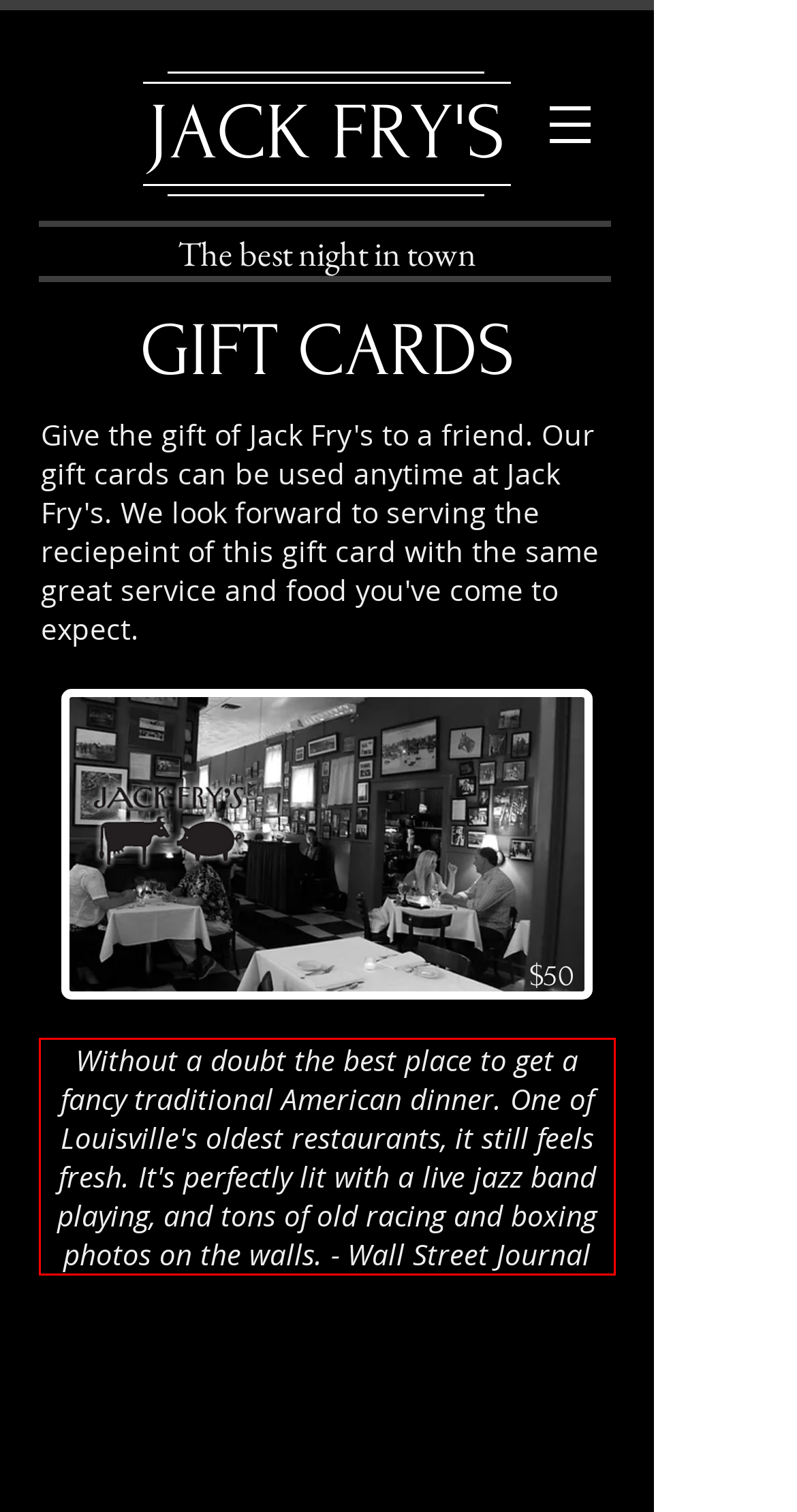You have a screenshot of a webpage where a UI element is enclosed in a red rectangle. Perform OCR to capture the text inside this red rectangle.

Without a doubt the best place to get a fancy traditional American dinner. One of Louisville's oldest restaurants, it still feels fresh. It's perfectly lit with a live jazz band playing, and tons of old racing and boxing photos on the walls. - Wall Street Journal